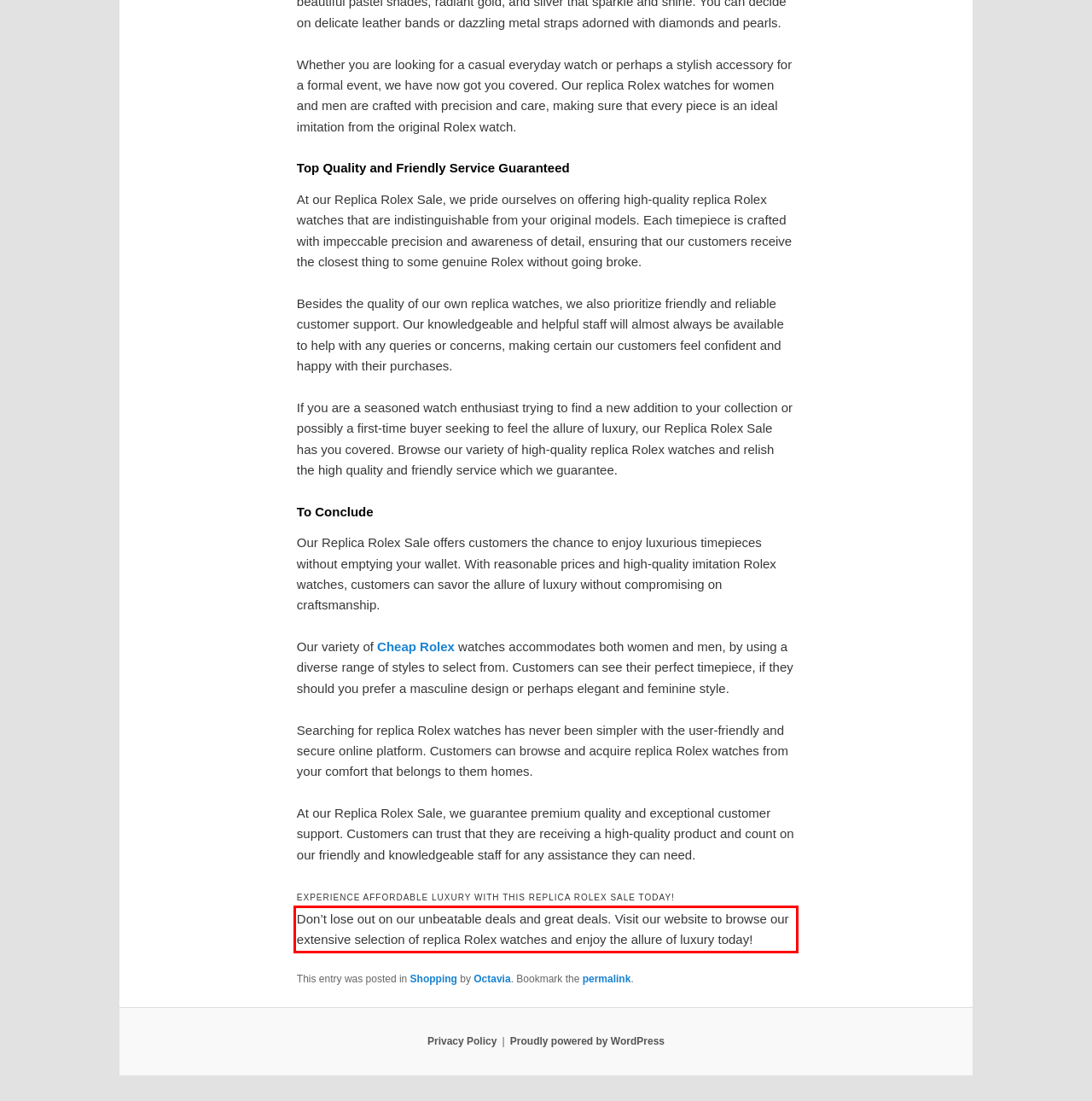You have a screenshot with a red rectangle around a UI element. Recognize and extract the text within this red bounding box using OCR.

Don’t lose out on our unbeatable deals and great deals. Visit our website to browse our extensive selection of replica Rolex watches and enjoy the allure of luxury today!